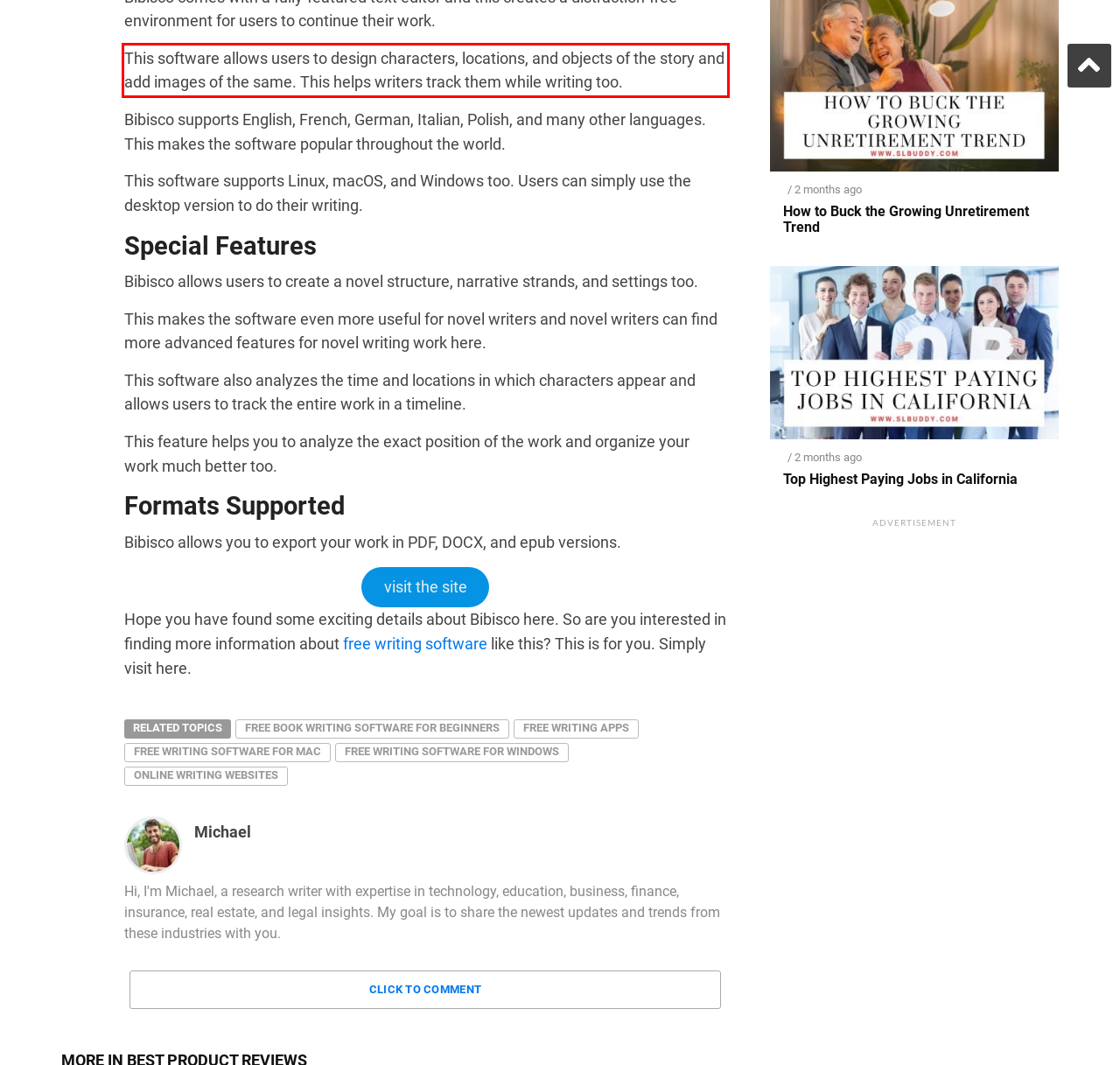Observe the screenshot of the webpage, locate the red bounding box, and extract the text content within it.

This software allows users to design characters, locations, and objects of the story and add images of the same. This helps writers track them while writing too.